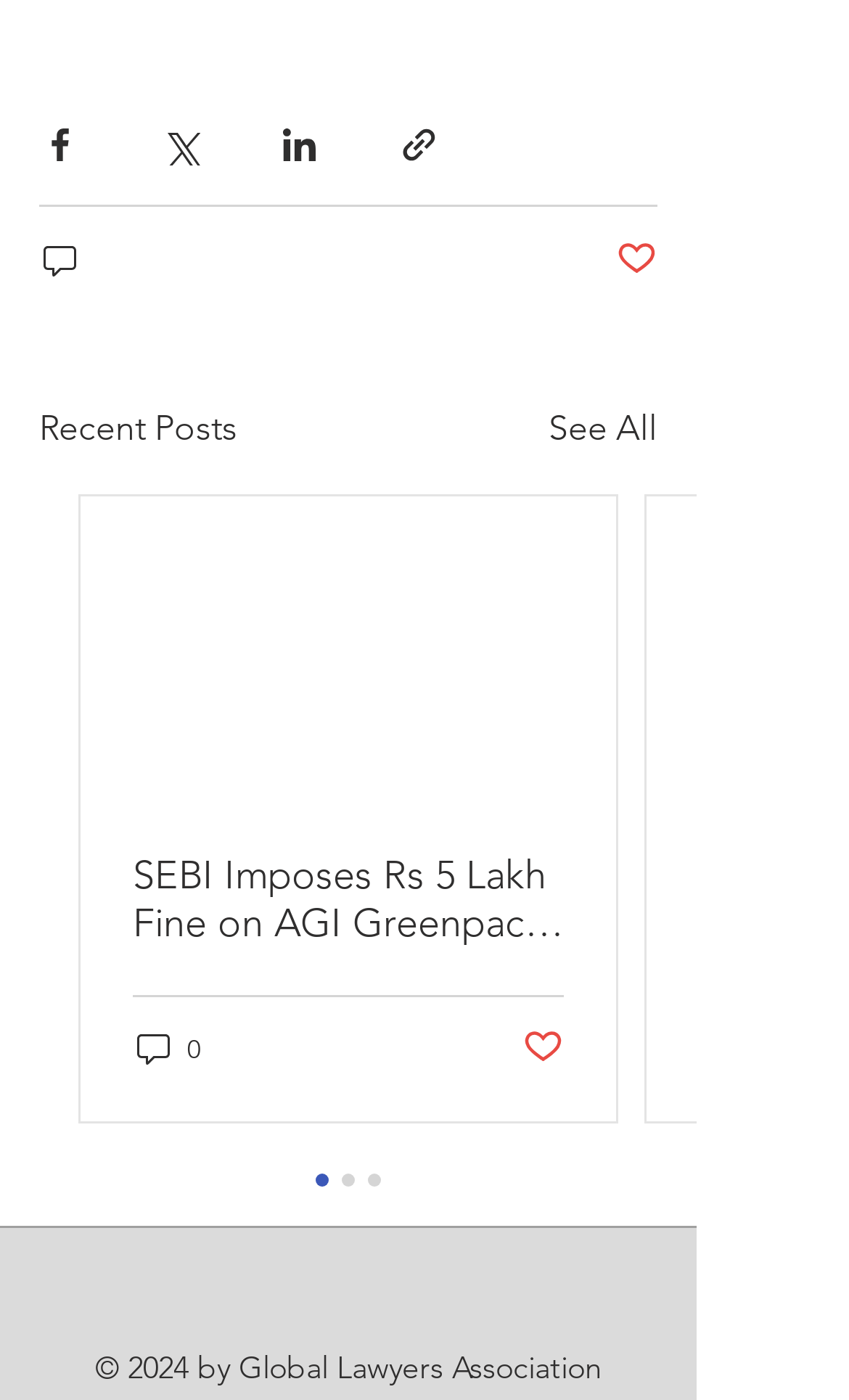Please identify the bounding box coordinates of the element that needs to be clicked to execute the following command: "Share via link". Provide the bounding box using four float numbers between 0 and 1, formatted as [left, top, right, bottom].

[0.469, 0.089, 0.518, 0.119]